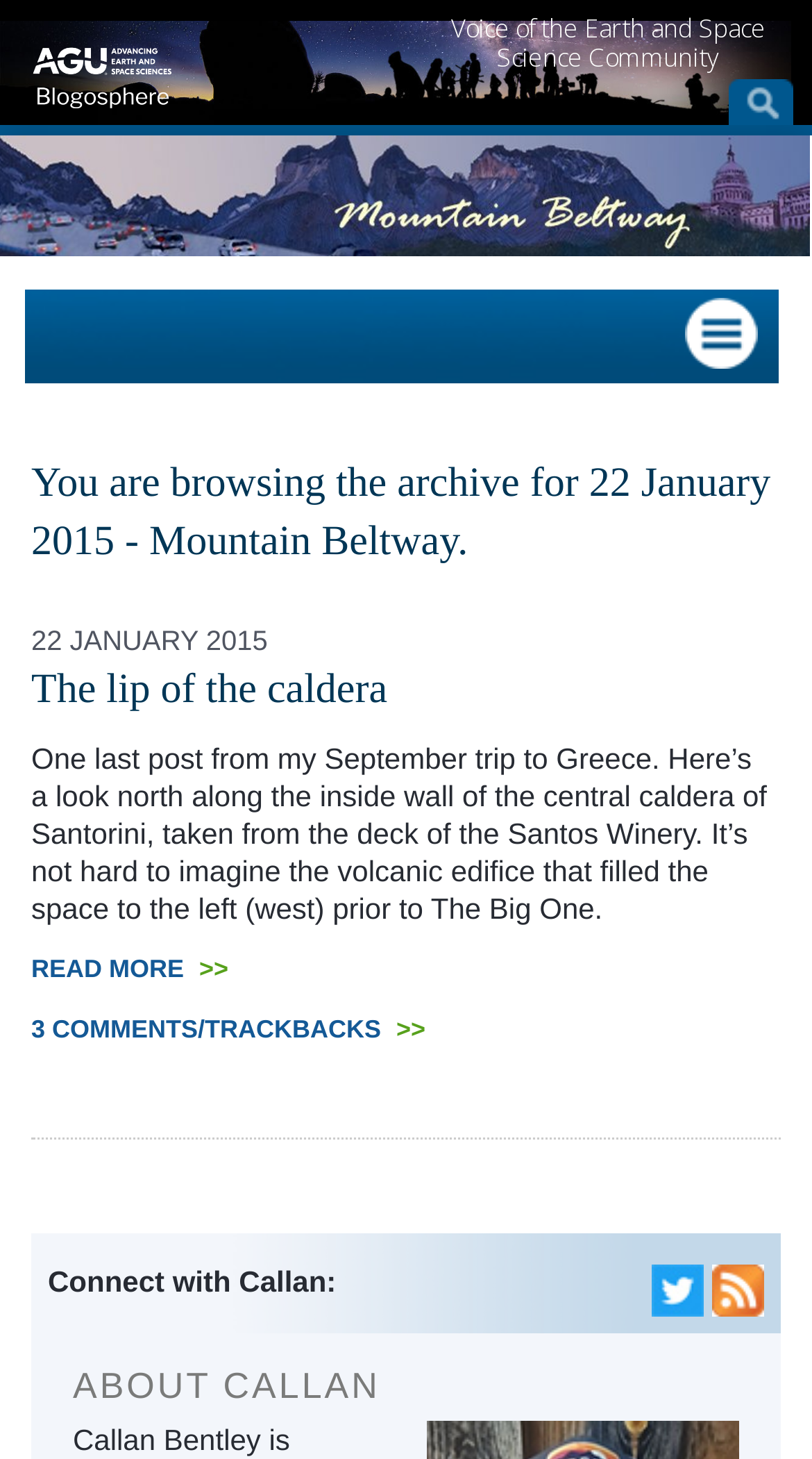Using the provided element description, identify the bounding box coordinates as (top-left x, top-left y, bottom-right x, bottom-right y). Ensure all values are between 0 and 1. Description: alt="Twitter"

[0.803, 0.872, 0.867, 0.895]